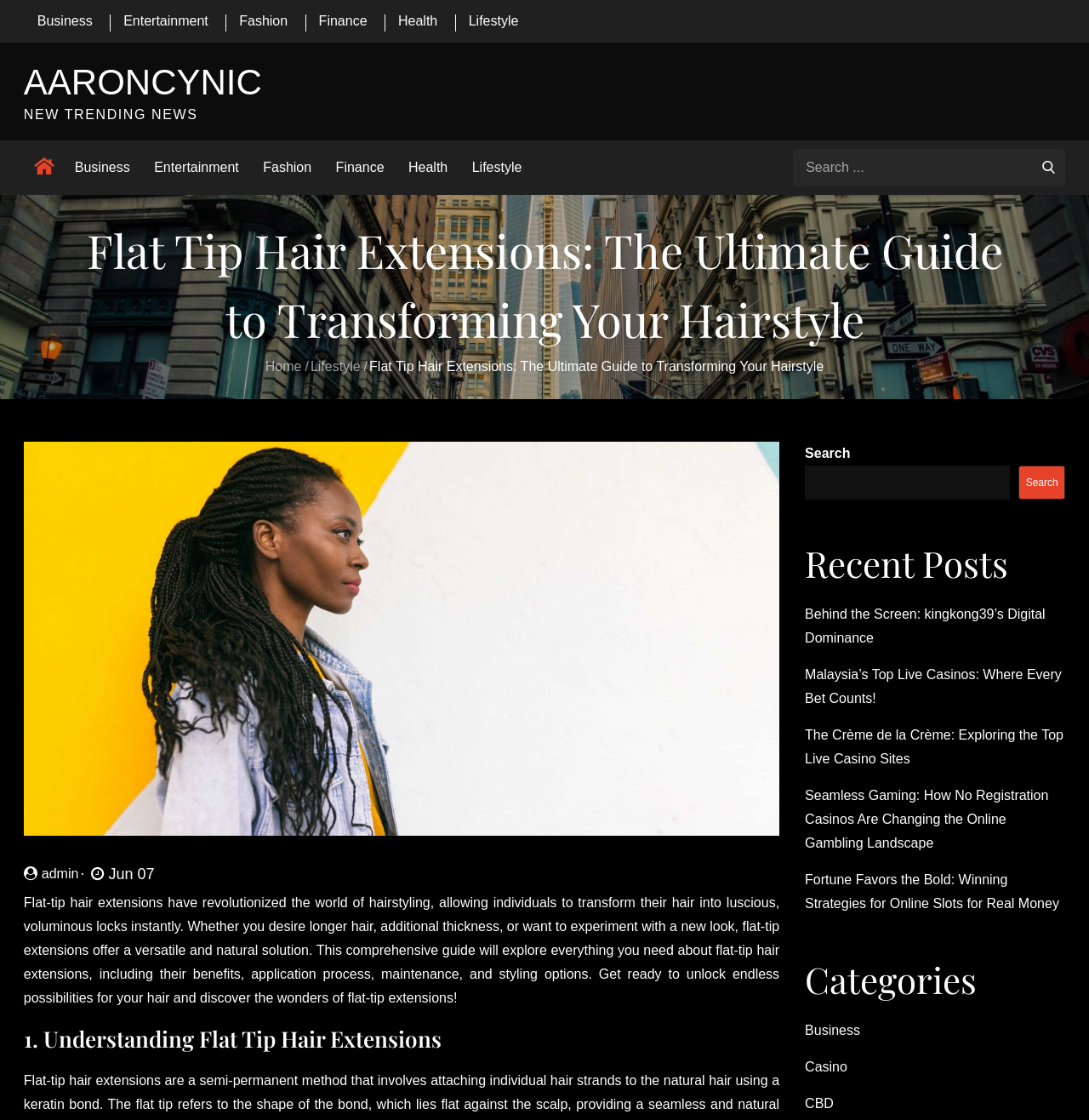How many categories are listed on this webpage?
Please provide a comprehensive and detailed answer to the question.

By examining the webpage, I found that there are 8 categories listed, which are Business, Entertainment, Fashion, Finance, Health, Lifestyle, Casino, and CBD. These categories are listed under the 'Categories' heading.